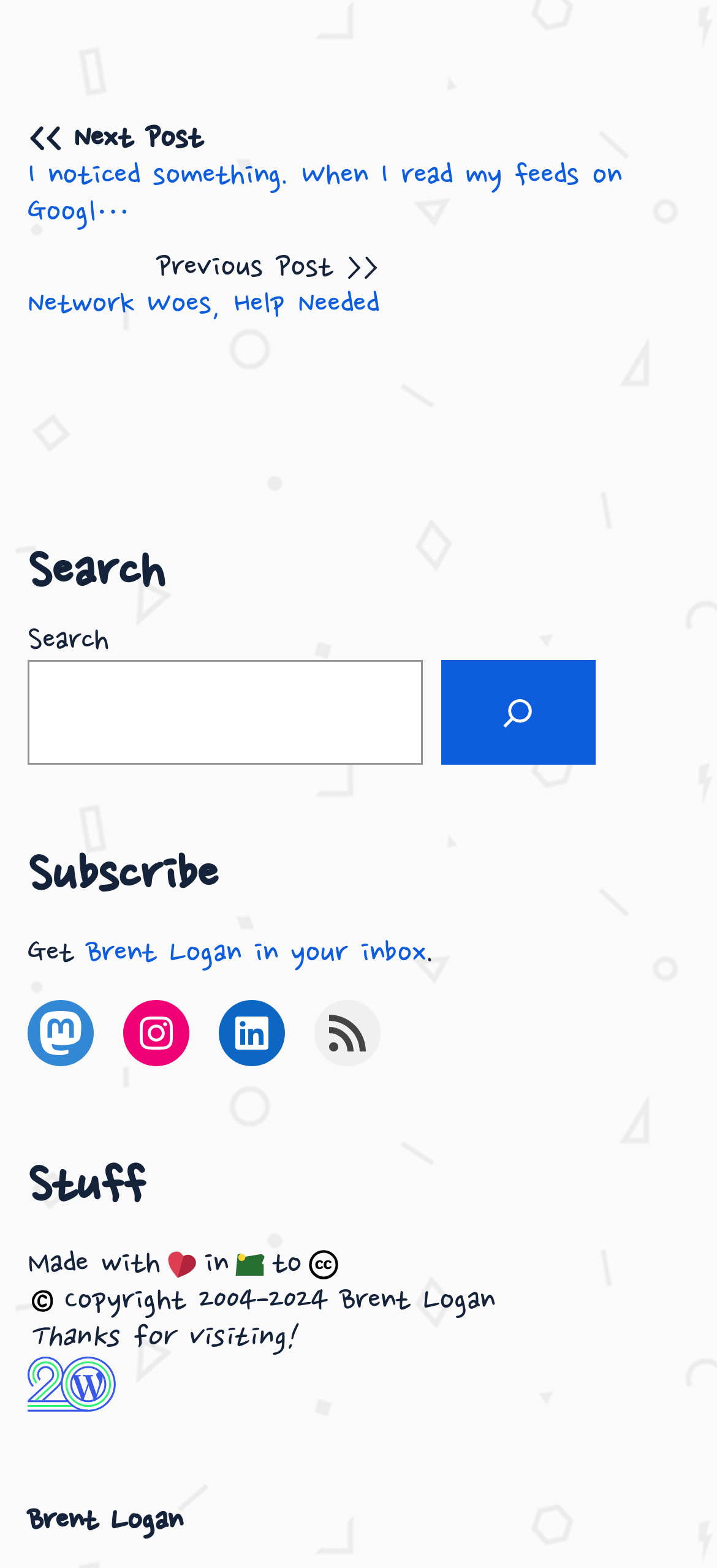What is the purpose of the search box?
Answer the question with a detailed and thorough explanation.

The search box is located in the middle of the page, and it has a placeholder text 'Search'. This suggests that the user can input keywords to search for specific content within the website.